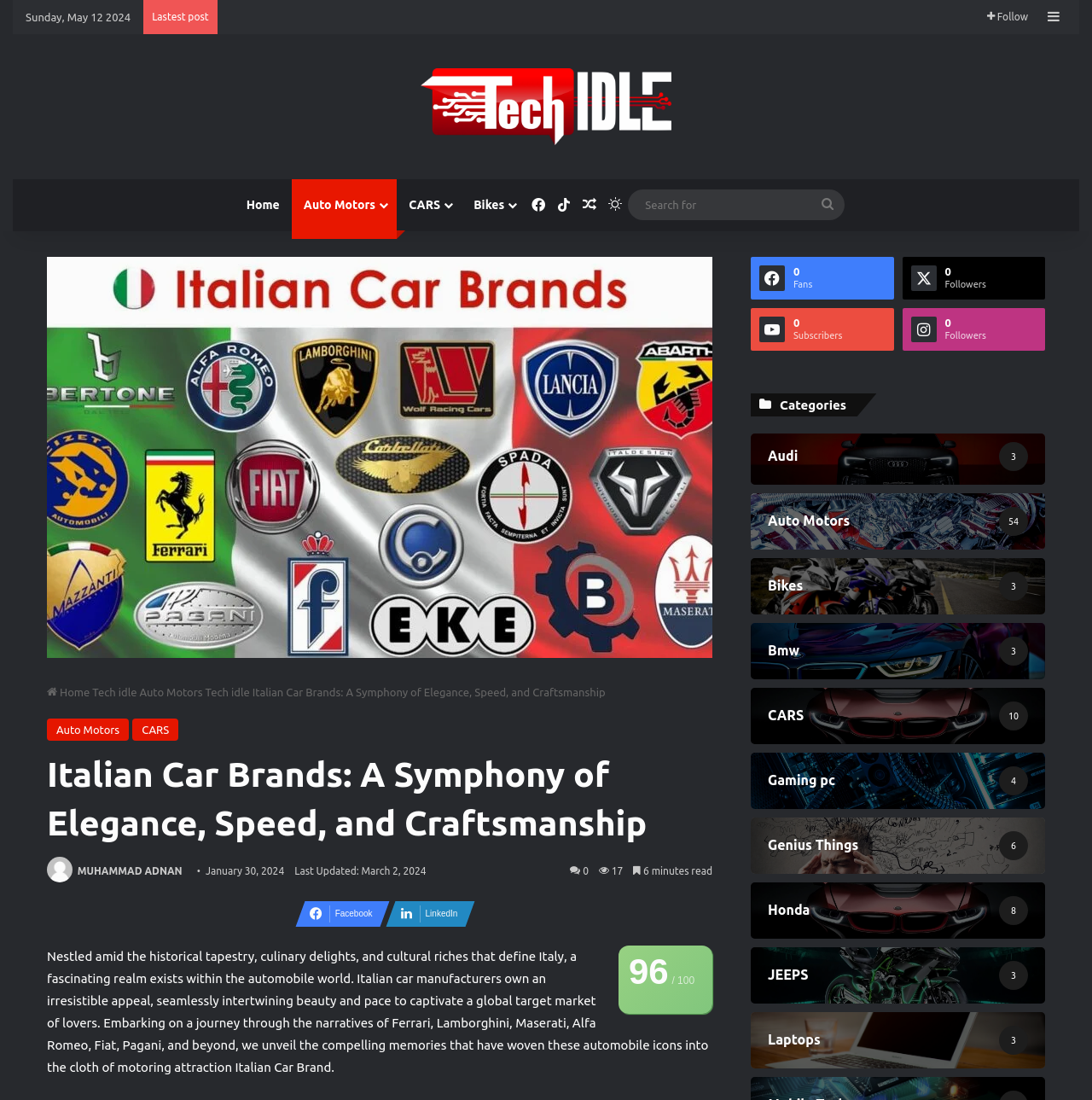Find the bounding box coordinates of the area that needs to be clicked in order to achieve the following instruction: "Follow on Facebook". The coordinates should be specified as four float numbers between 0 and 1, i.e., [left, top, right, bottom].

[0.481, 0.163, 0.505, 0.21]